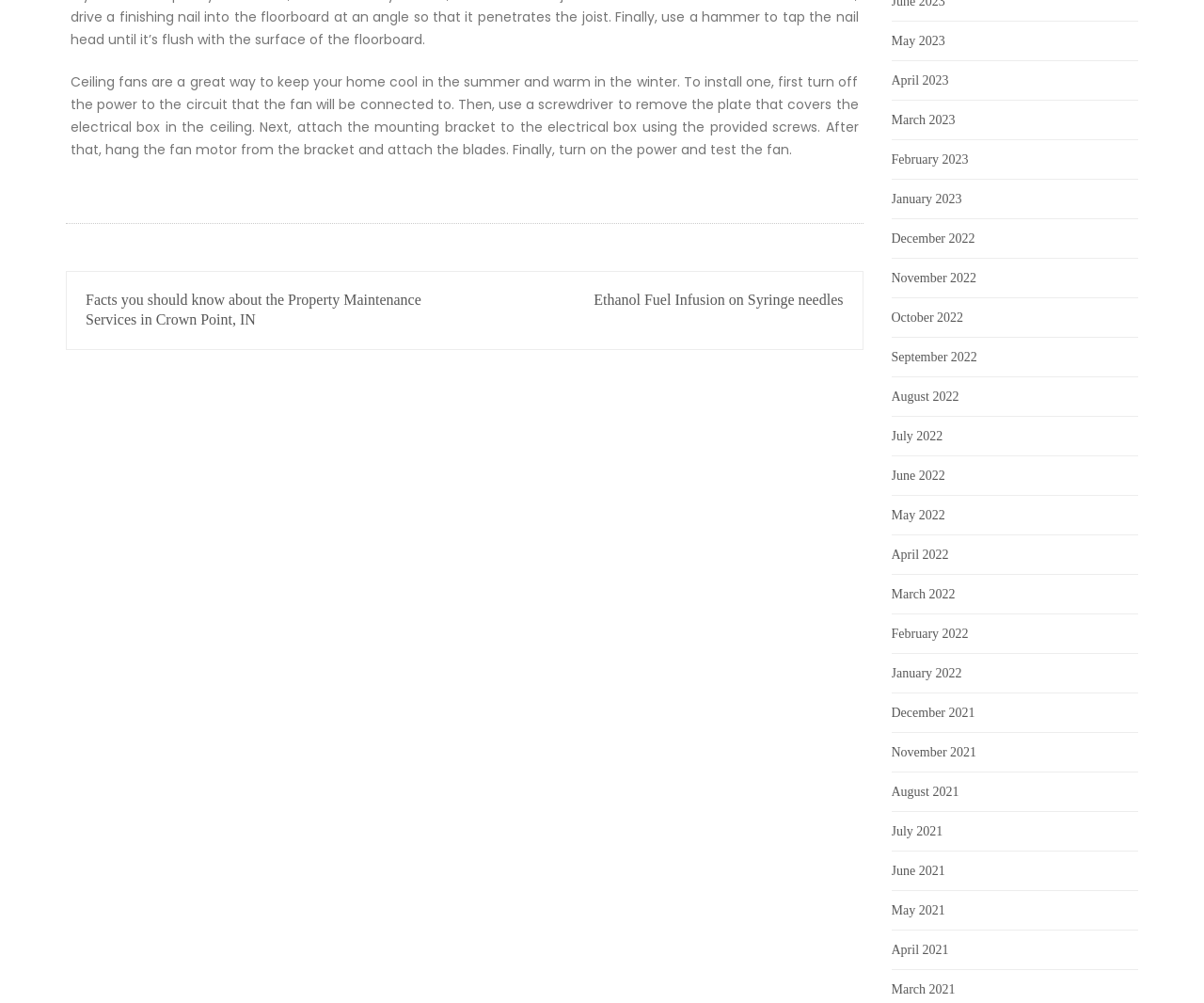What is the purpose of the first paragraph?
Provide a concise answer using a single word or phrase based on the image.

To provide instructions